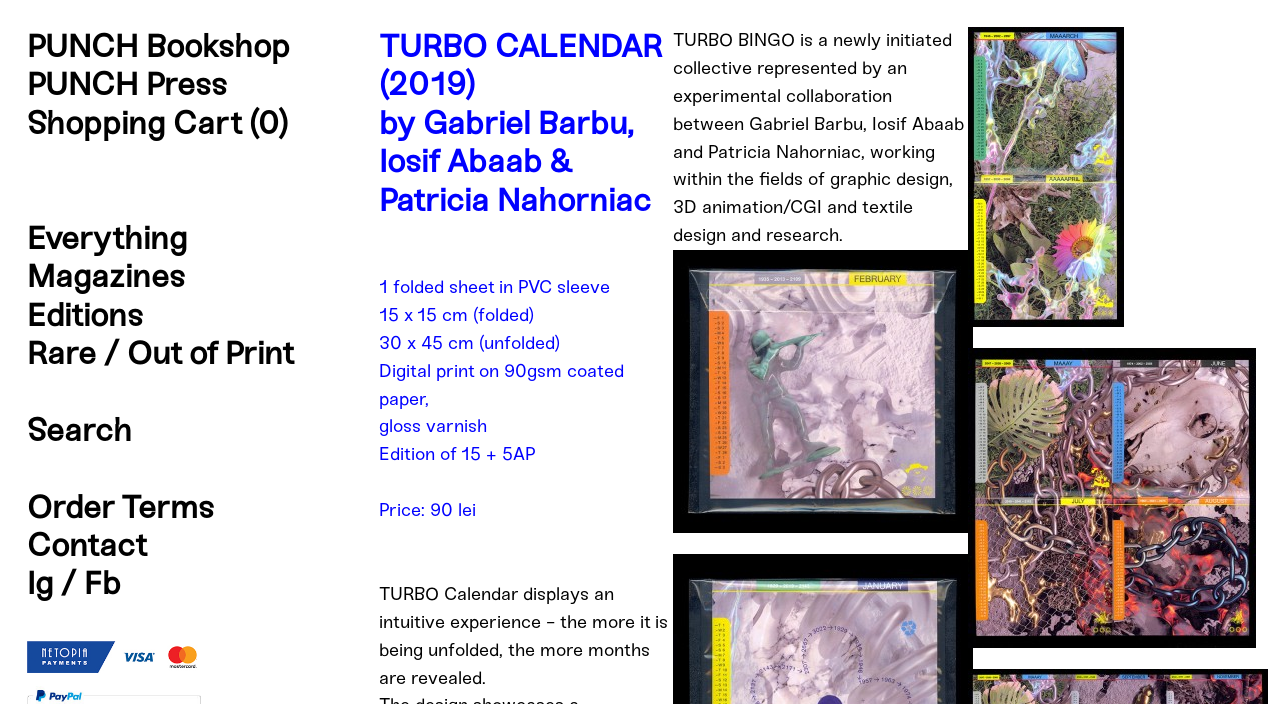Highlight the bounding box coordinates of the region I should click on to meet the following instruction: "Click PUNCH Bookshop".

[0.021, 0.038, 0.227, 0.092]